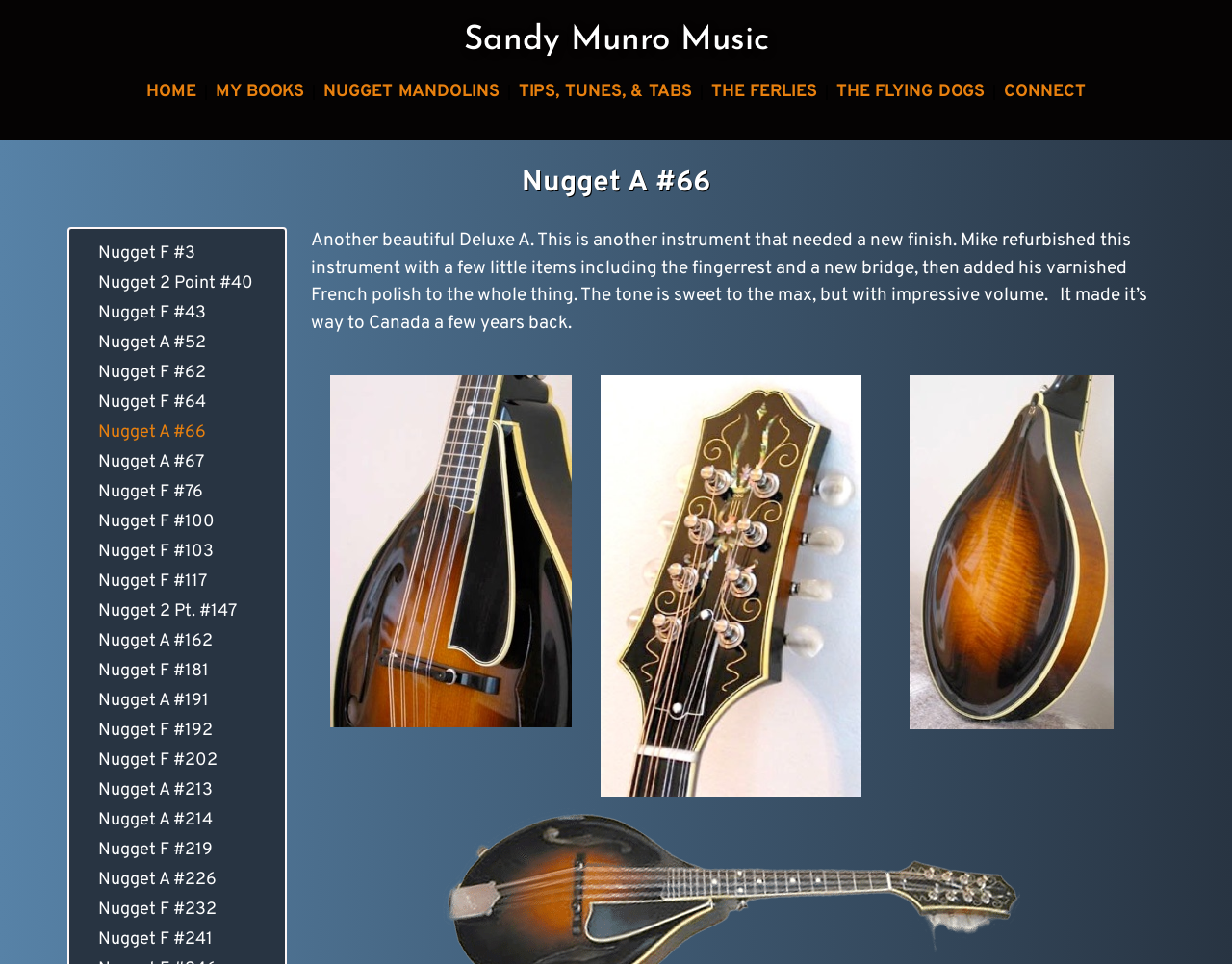What type of instrument is being described?
Look at the screenshot and respond with a single word or phrase.

Mandolin